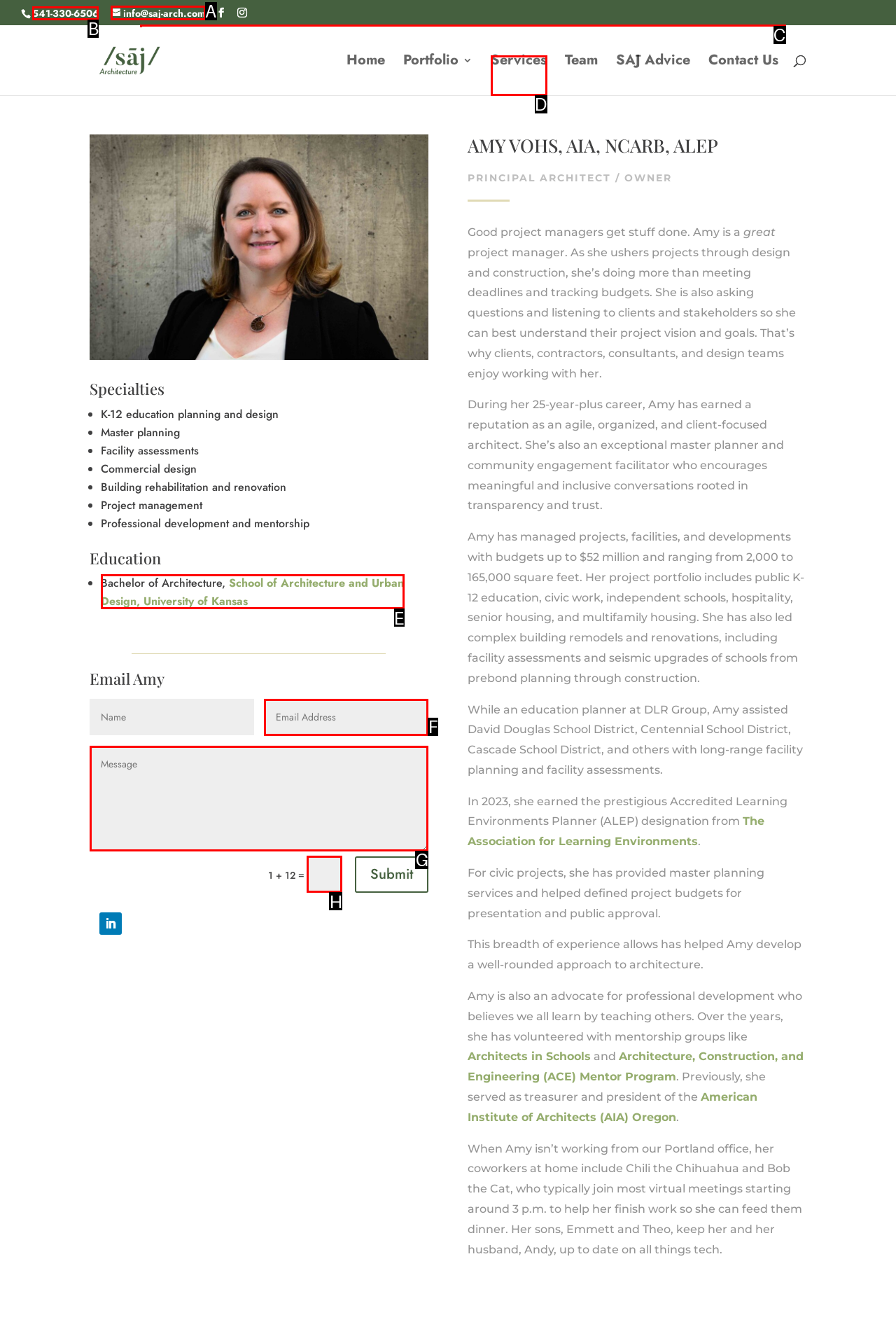Identify the letter of the option to click in order to Call the phone number. Answer with the letter directly.

B